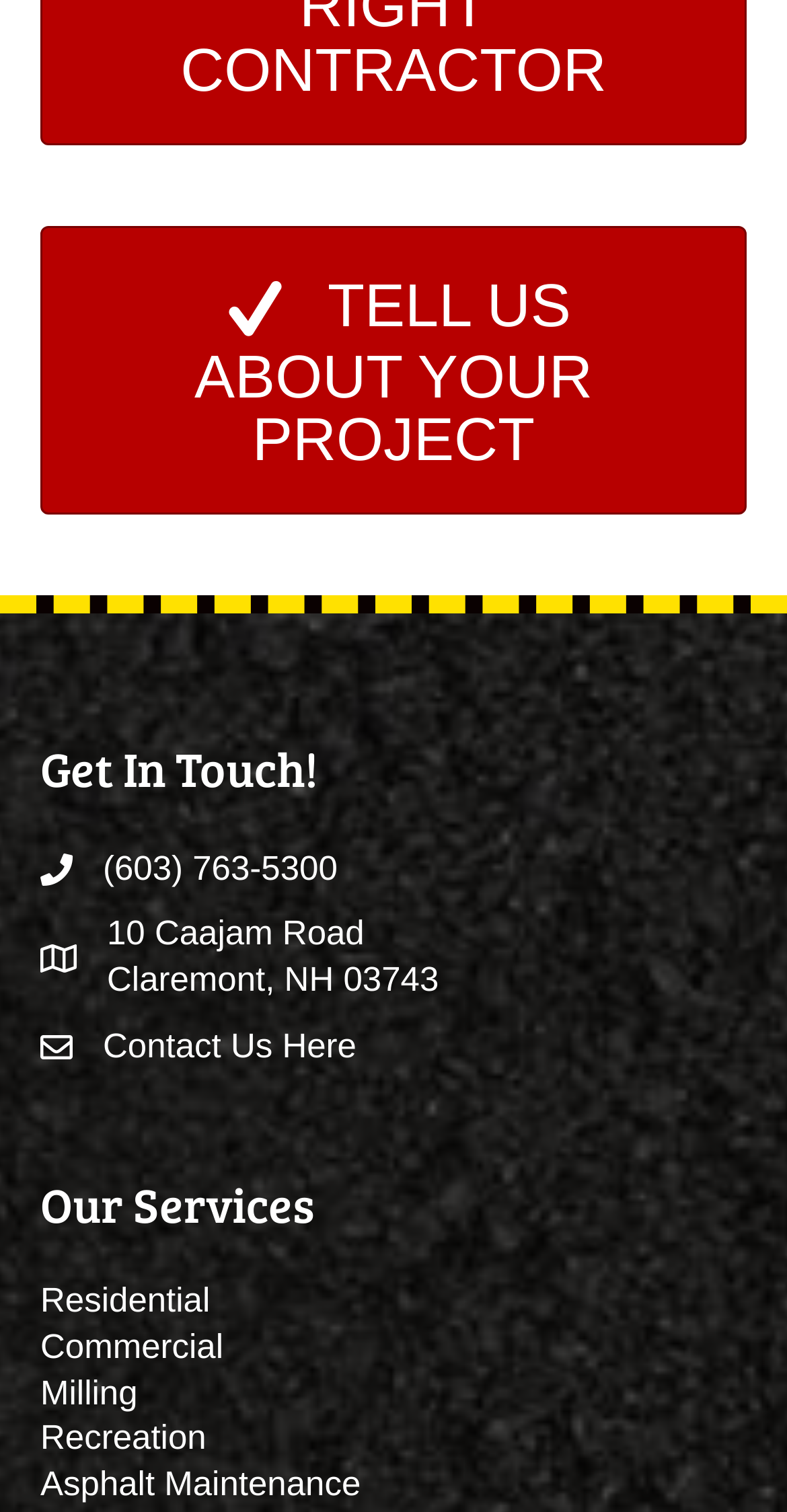Find and specify the bounding box coordinates that correspond to the clickable region for the instruction: "Read the 'Recent Posts' section".

None